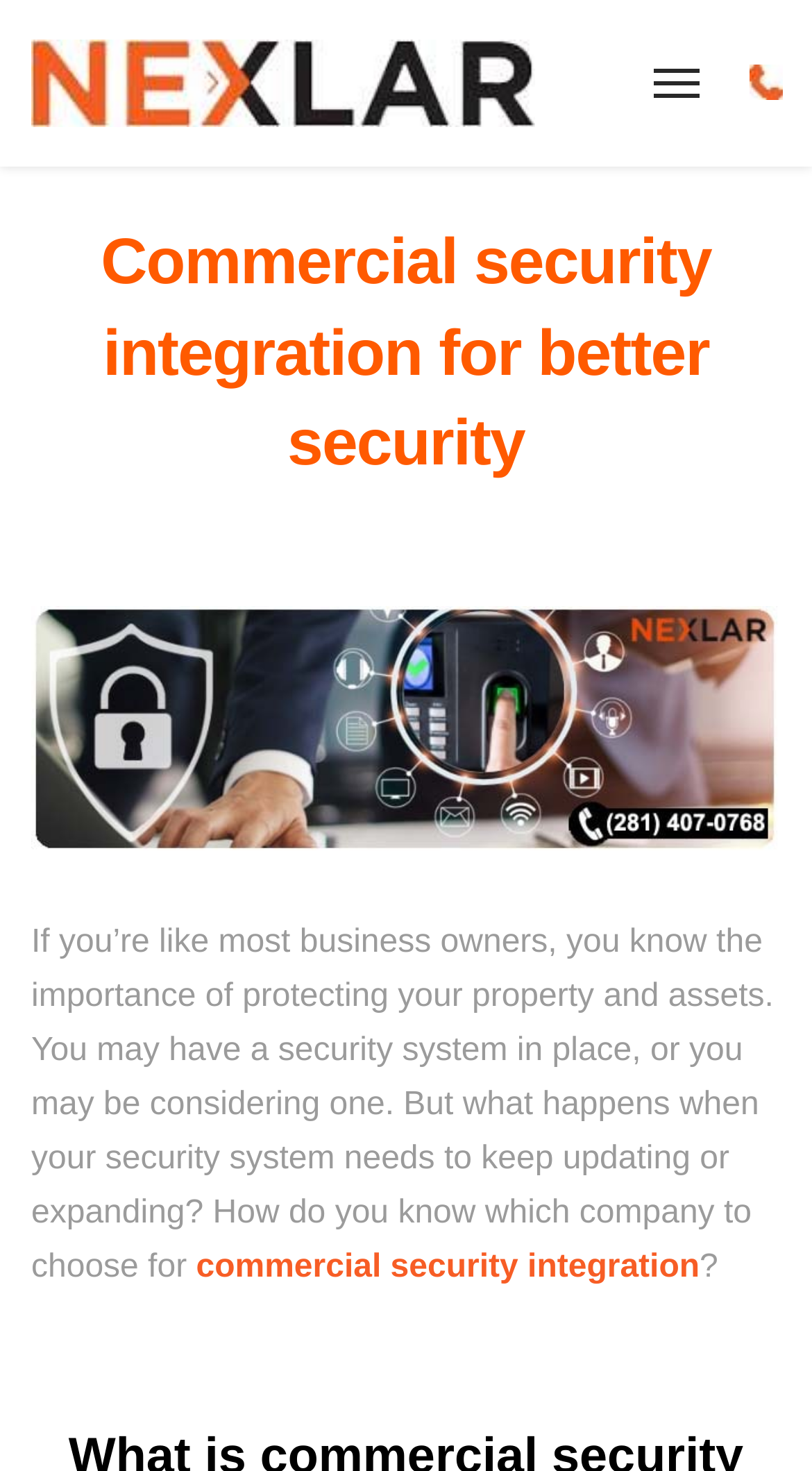Given the element description "commercial security integration" in the screenshot, predict the bounding box coordinates of that UI element.

[0.241, 0.849, 0.862, 0.873]